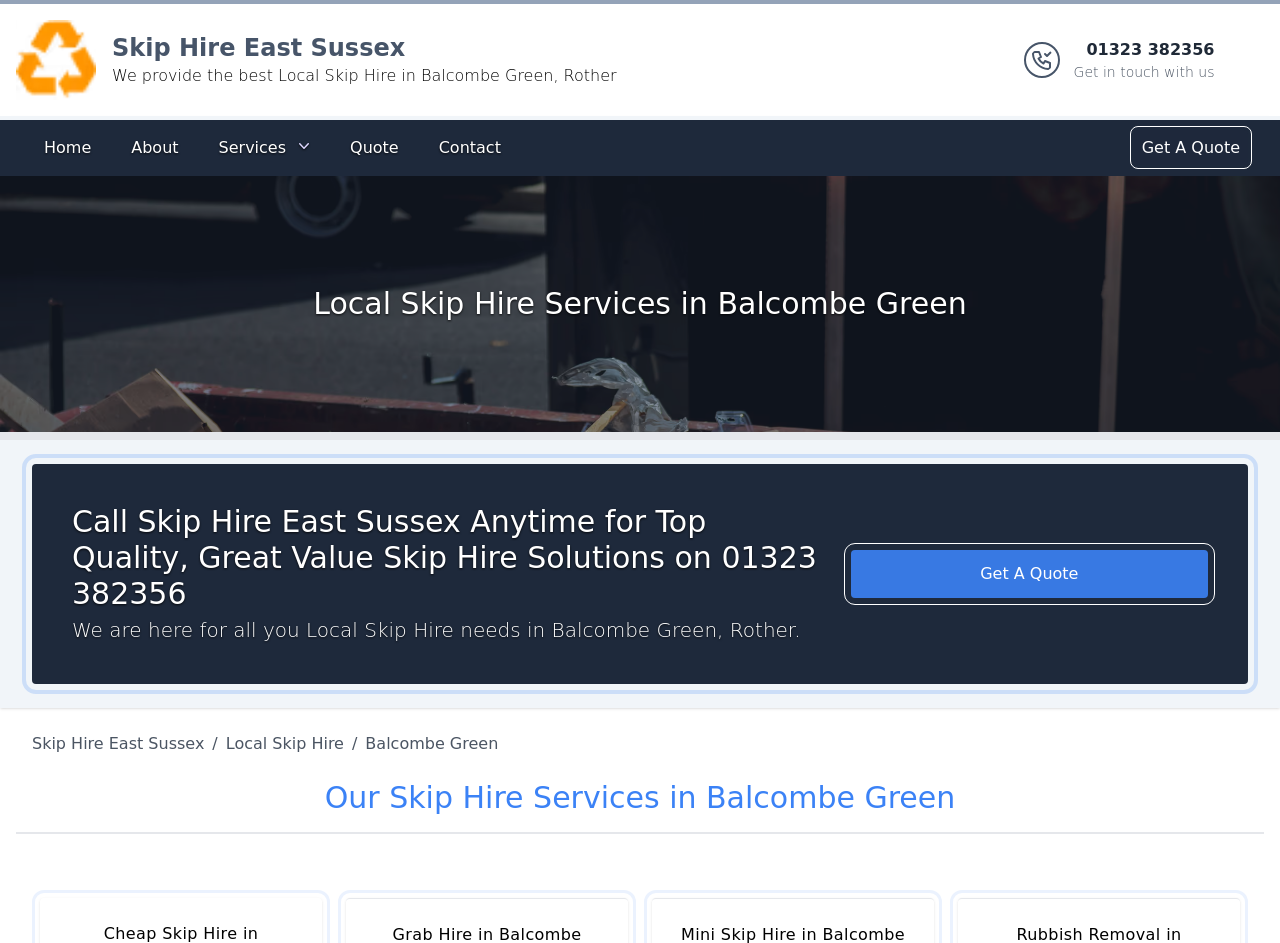What is the phone number to get in touch?
Can you provide a detailed and comprehensive answer to the question?

The phone number is located at the top right corner of the webpage, and it is written as '01323 382356 Get in touch with us'.